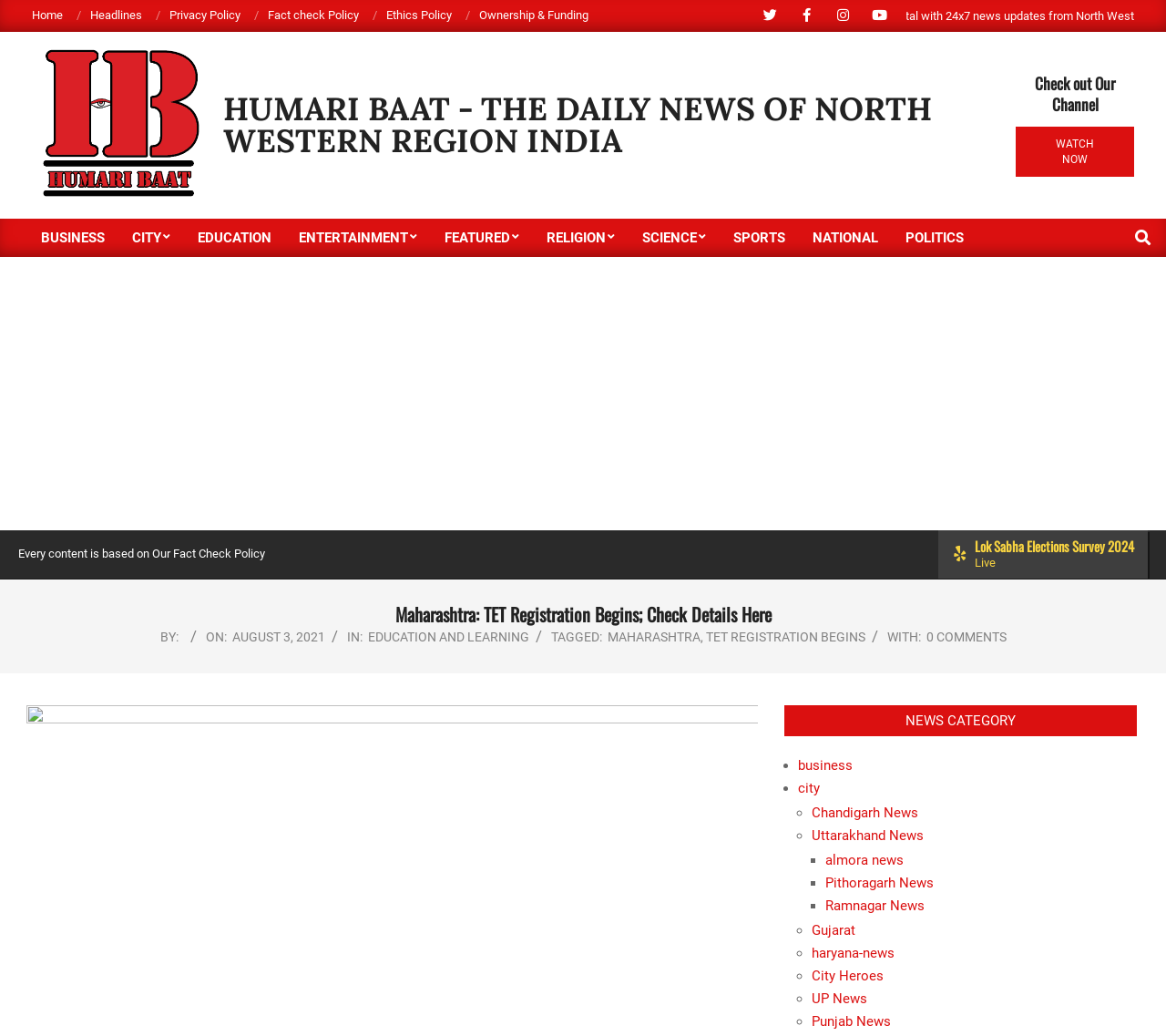Provide your answer in one word or a succinct phrase for the question: 
What is the name of the news portal?

Humari Baat